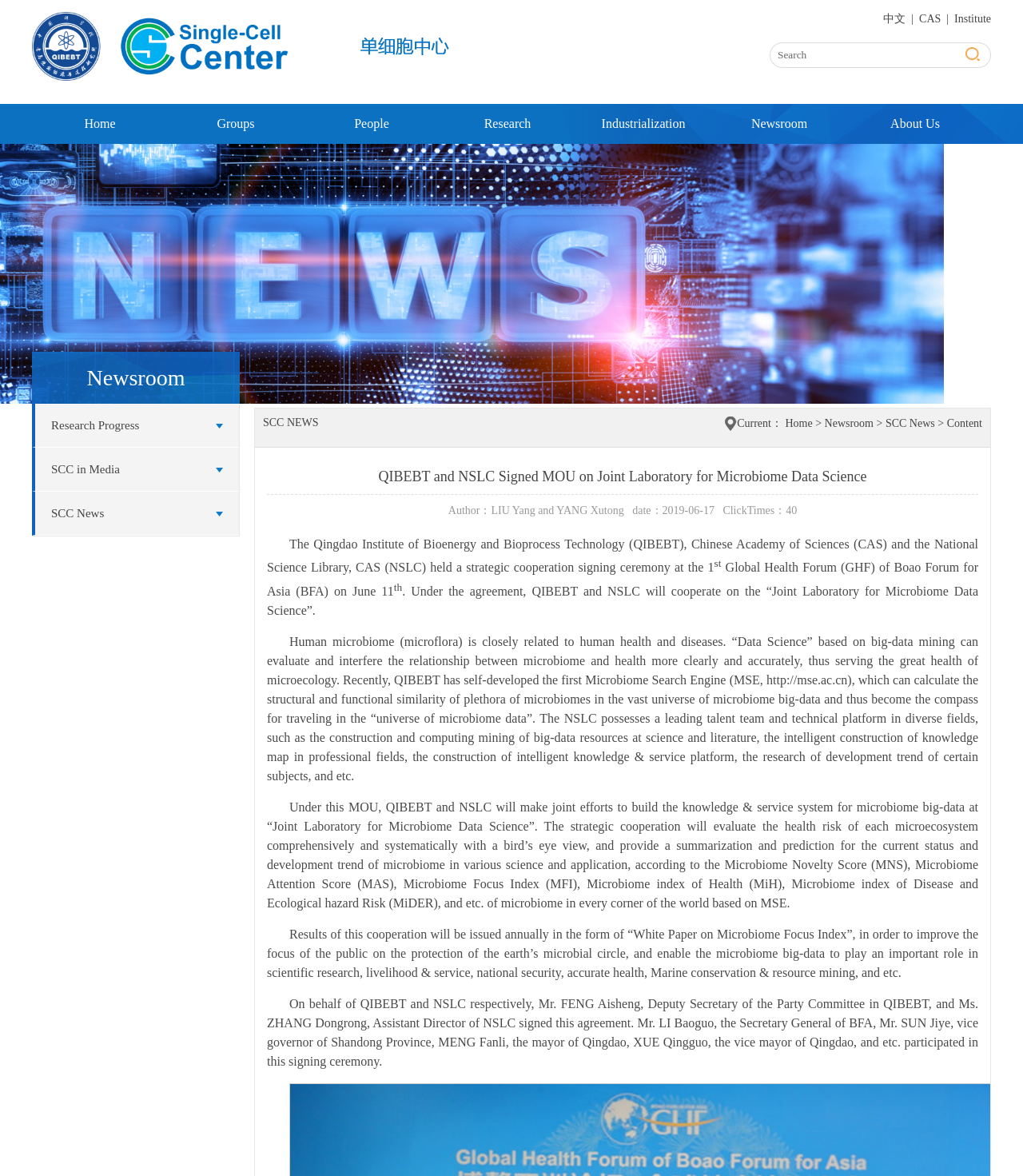Please identify the bounding box coordinates of the clickable area that will fulfill the following instruction: "Learn more about Research Progress". The coordinates should be in the format of four float numbers between 0 and 1, i.e., [left, top, right, bottom].

[0.034, 0.343, 0.218, 0.38]